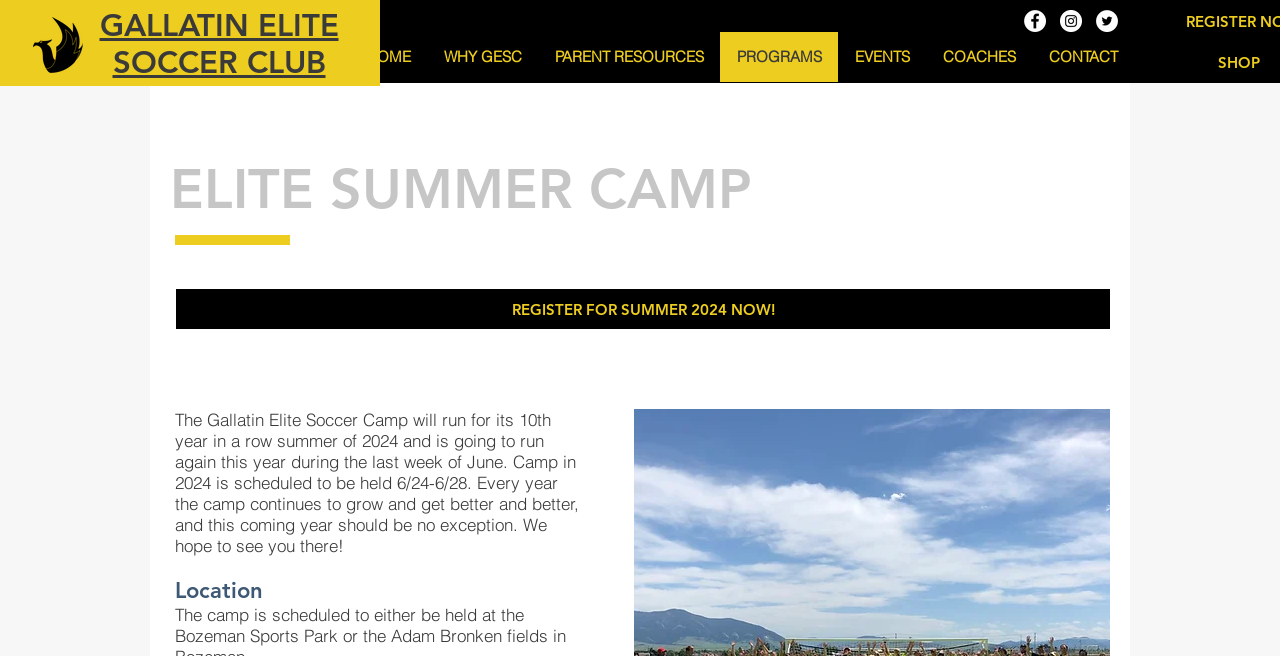Determine the bounding box coordinates of the region I should click to achieve the following instruction: "View COACHES page". Ensure the bounding box coordinates are four float numbers between 0 and 1, i.e., [left, top, right, bottom].

[0.723, 0.049, 0.806, 0.125]